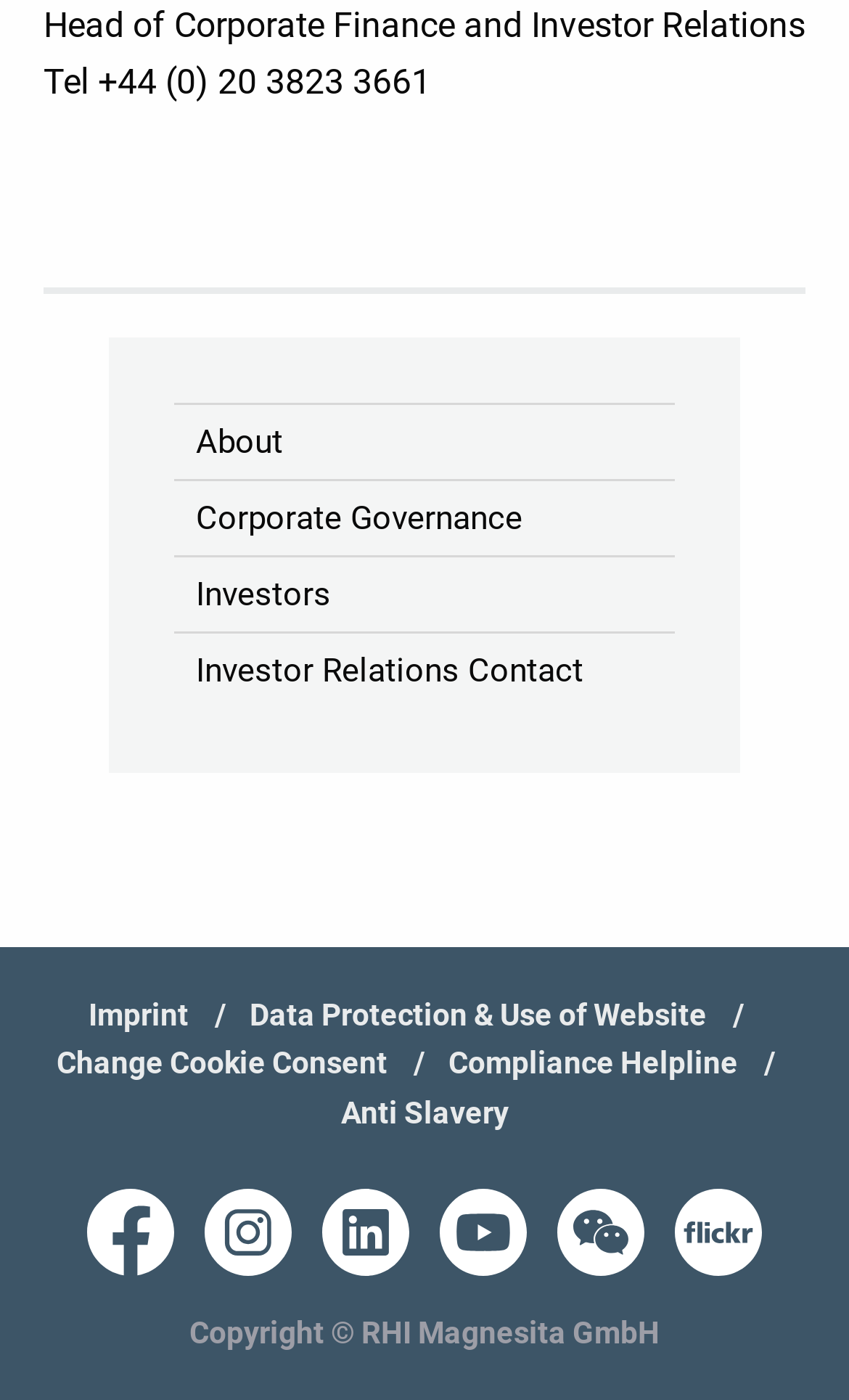Locate the bounding box coordinates of the area to click to fulfill this instruction: "Click About link". The bounding box should be presented as four float numbers between 0 and 1, in the order [left, top, right, bottom].

[0.205, 0.289, 0.795, 0.342]